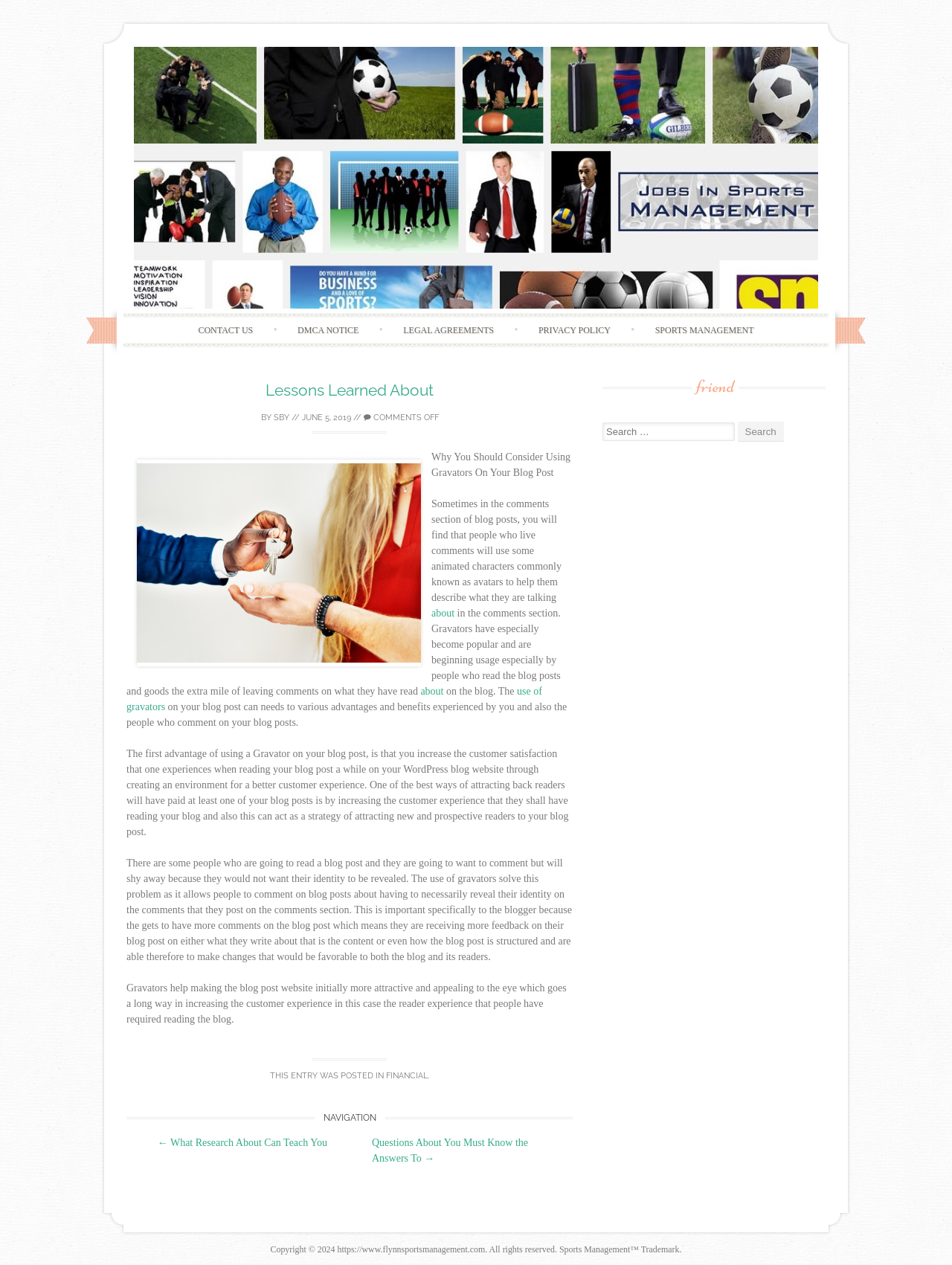Find the bounding box coordinates for the HTML element specified by: "Lessons Learned About".

[0.279, 0.301, 0.455, 0.316]